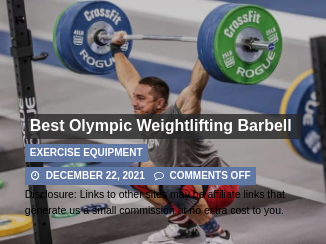When was the content published?
Use the screenshot to answer the question with a single word or phrase.

December 22, 2021